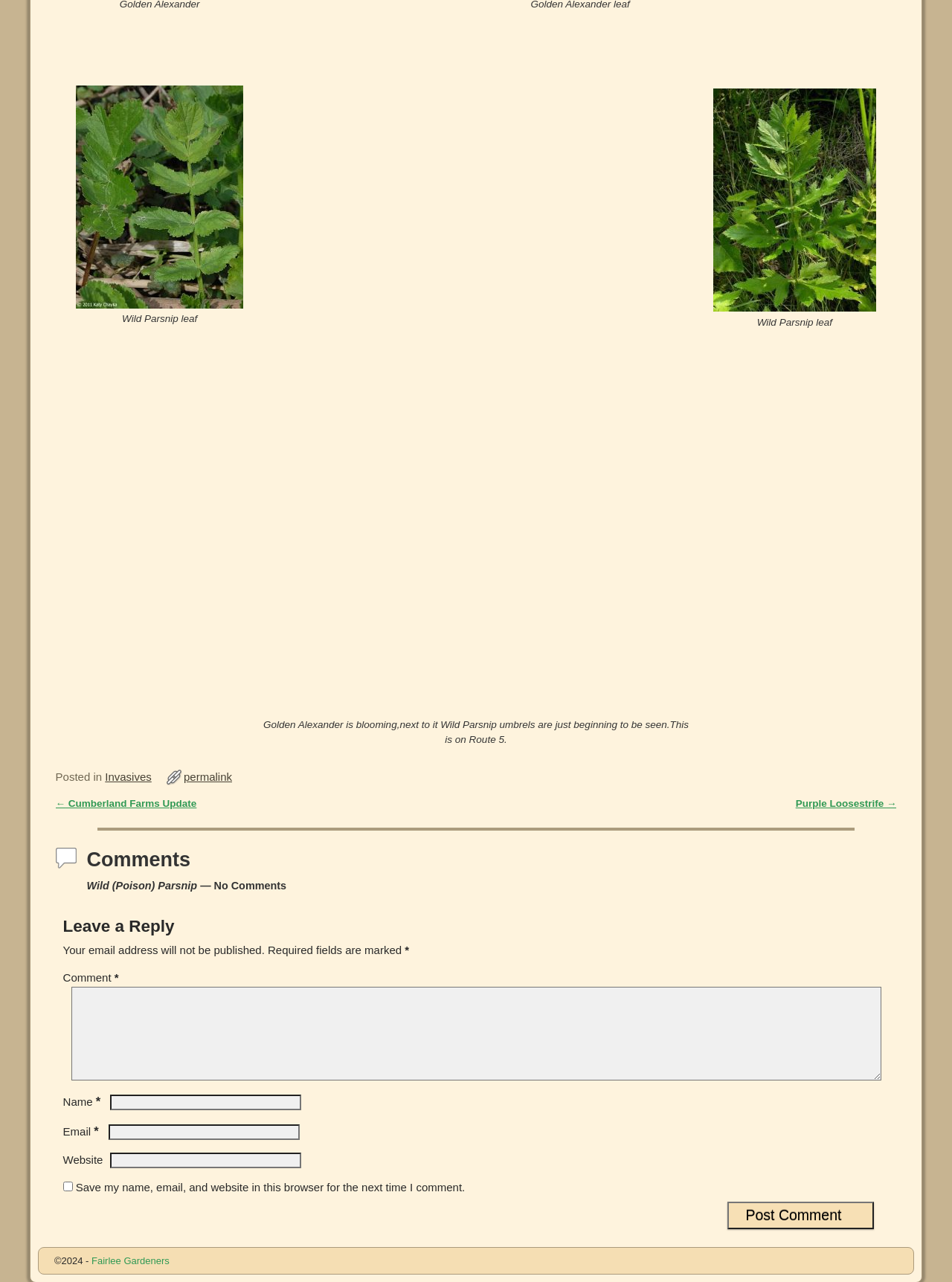Please identify the bounding box coordinates of the area that needs to be clicked to fulfill the following instruction: "Enter your name."

[0.116, 0.854, 0.317, 0.866]